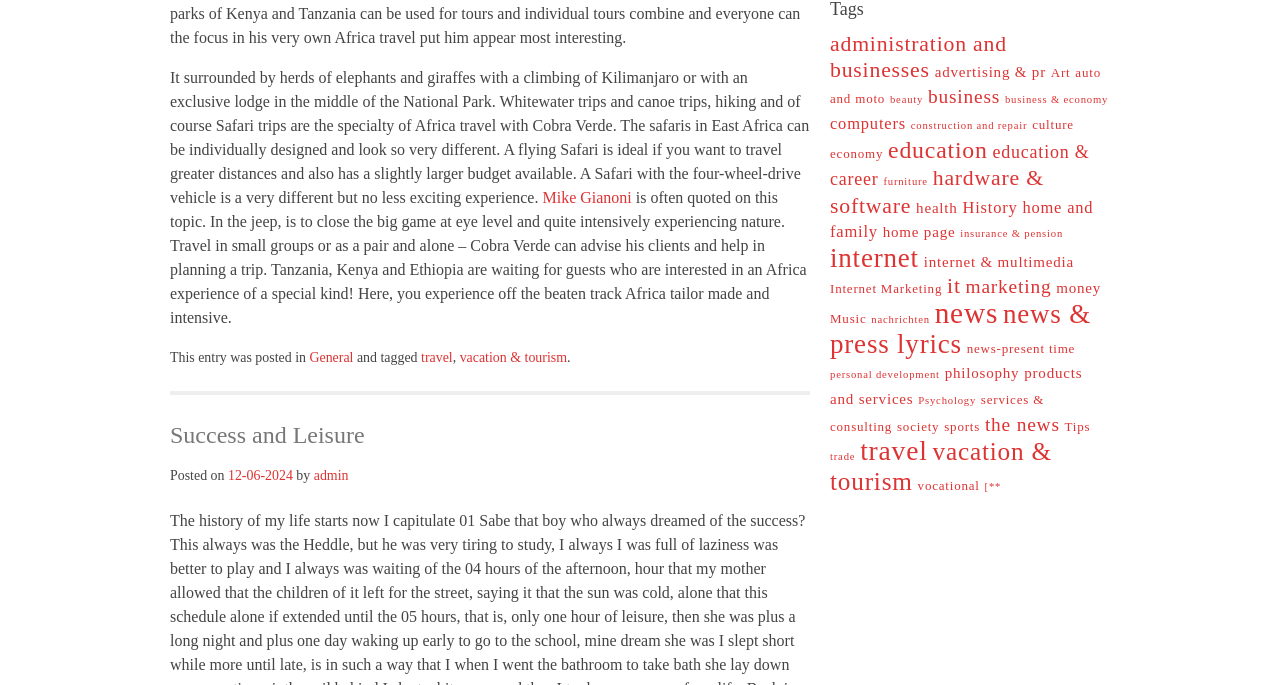Identify the bounding box coordinates of the specific part of the webpage to click to complete this instruction: "Click on the link to read more about travel".

[0.648, 0.638, 0.822, 0.722]